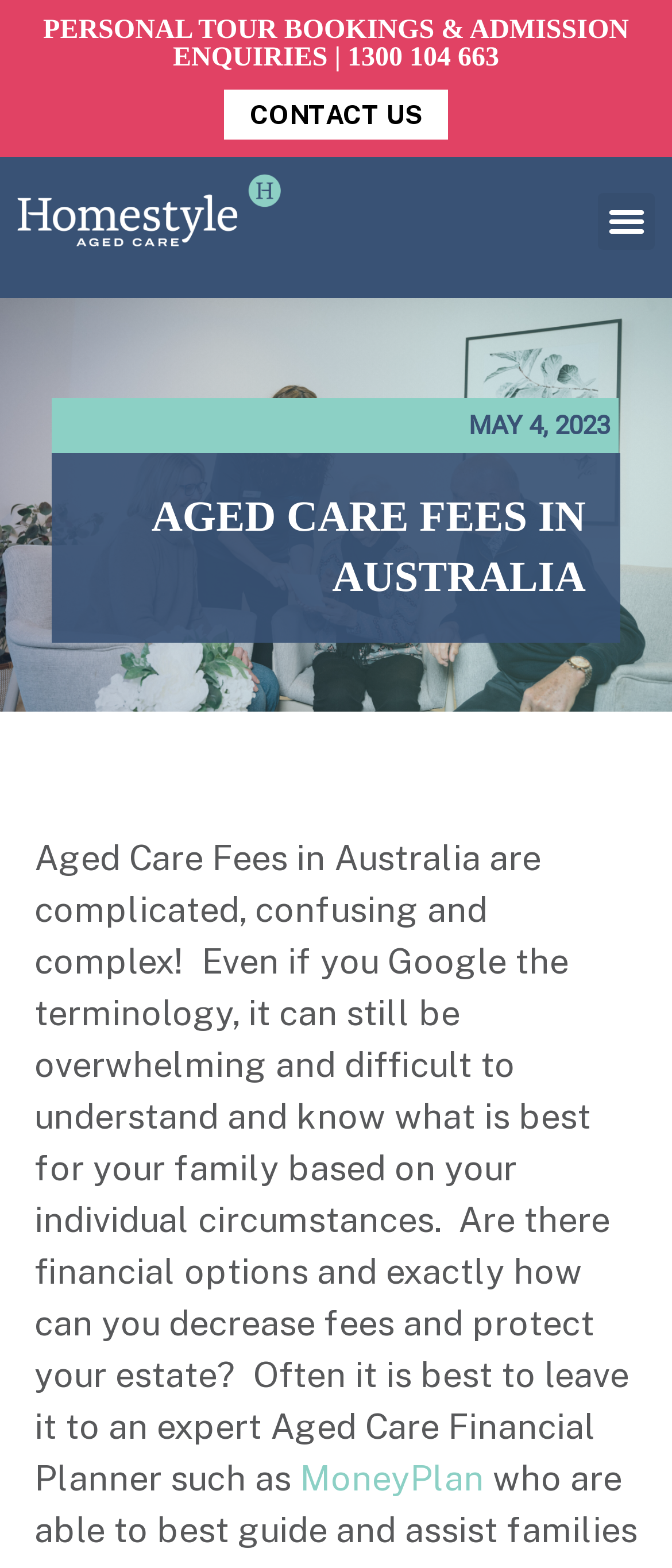Based on the element description, predict the bounding box coordinates (top-left x, top-left y, bottom-right x, bottom-right y) for the UI element in the screenshot: CONTACT US

[0.333, 0.057, 0.667, 0.089]